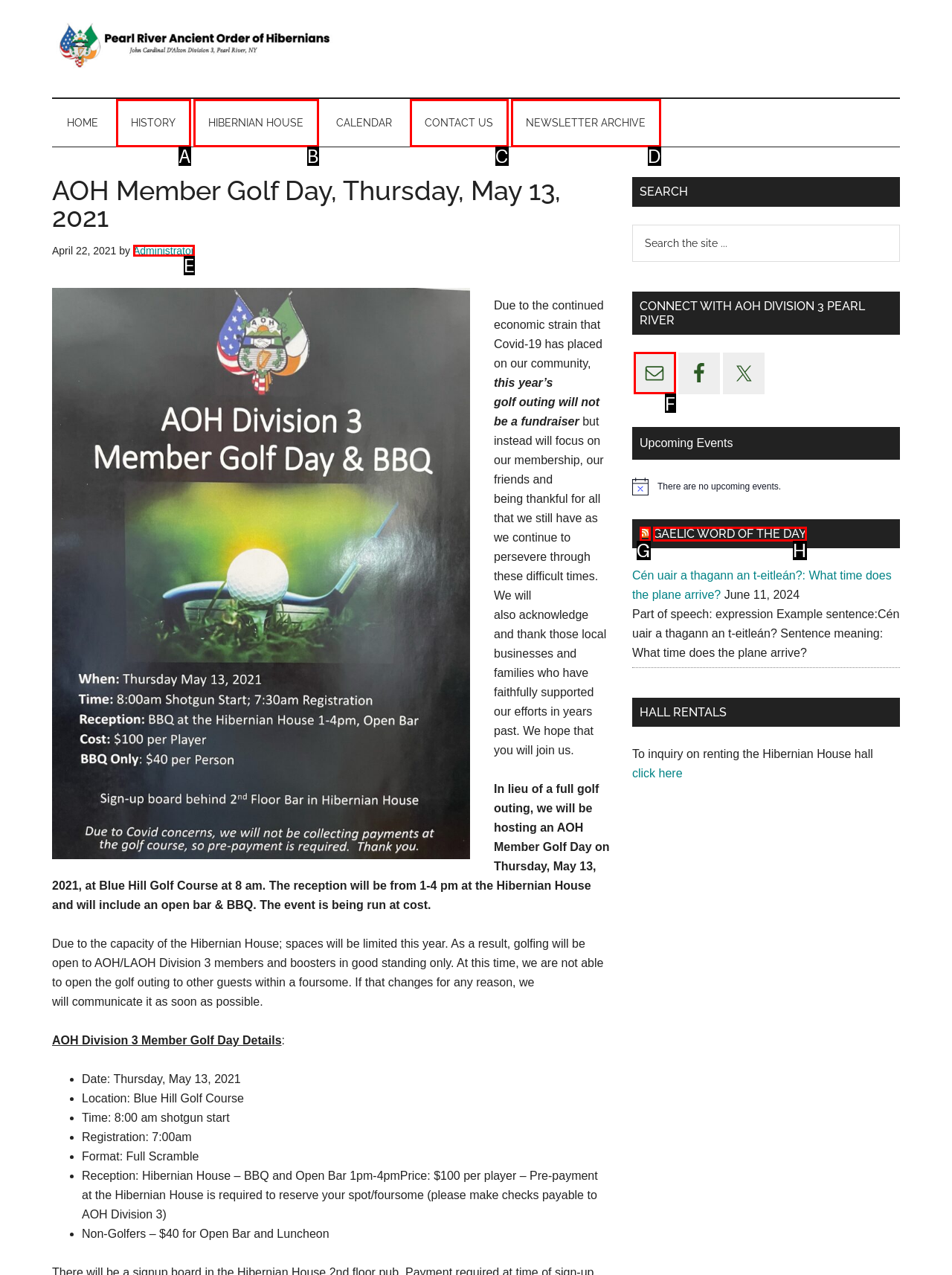Identify the correct option to click in order to accomplish the task: Click the 'Administrator' link Provide your answer with the letter of the selected choice.

E